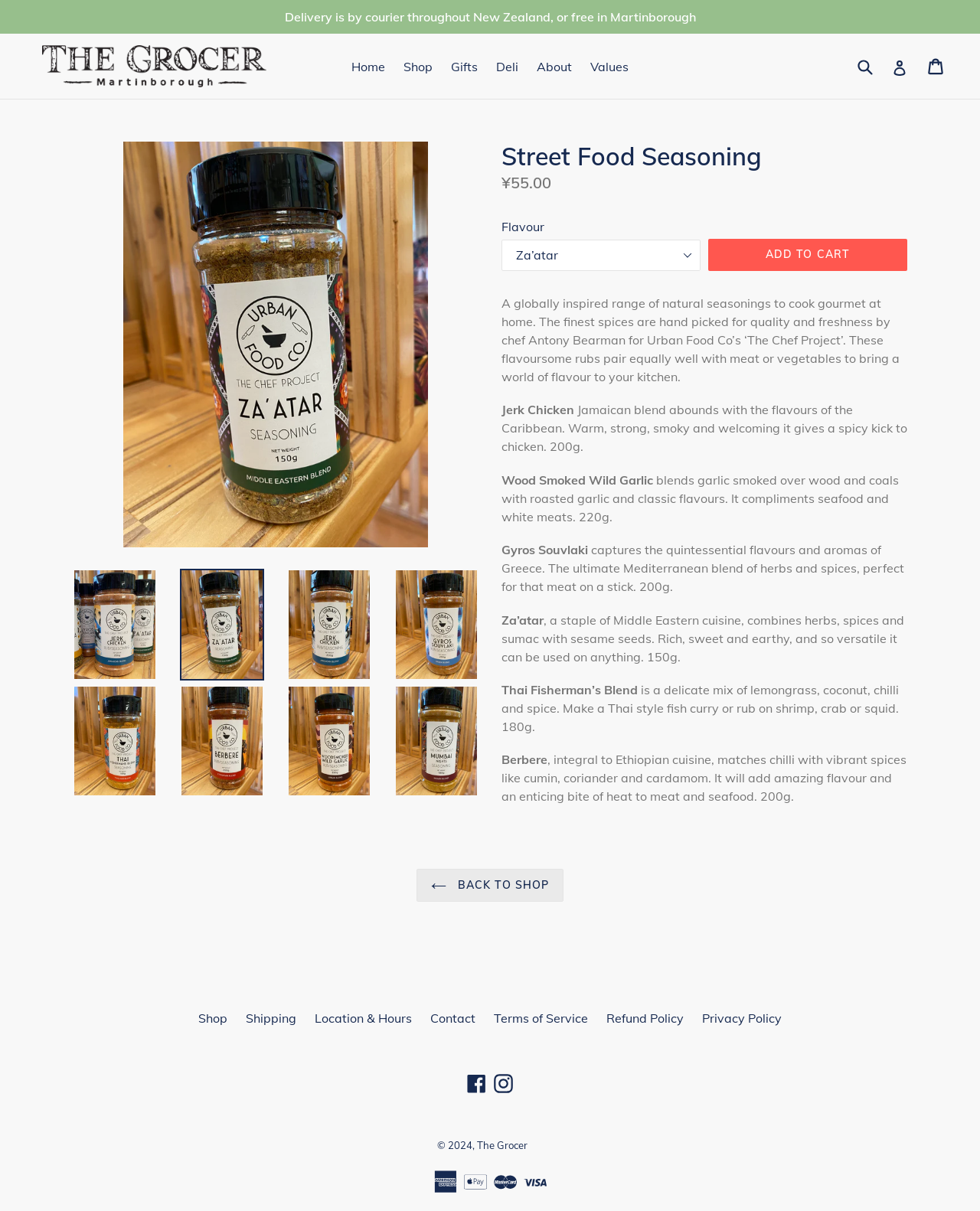Identify the bounding box coordinates of the region I need to click to complete this instruction: "Search for products".

[0.871, 0.042, 0.895, 0.068]